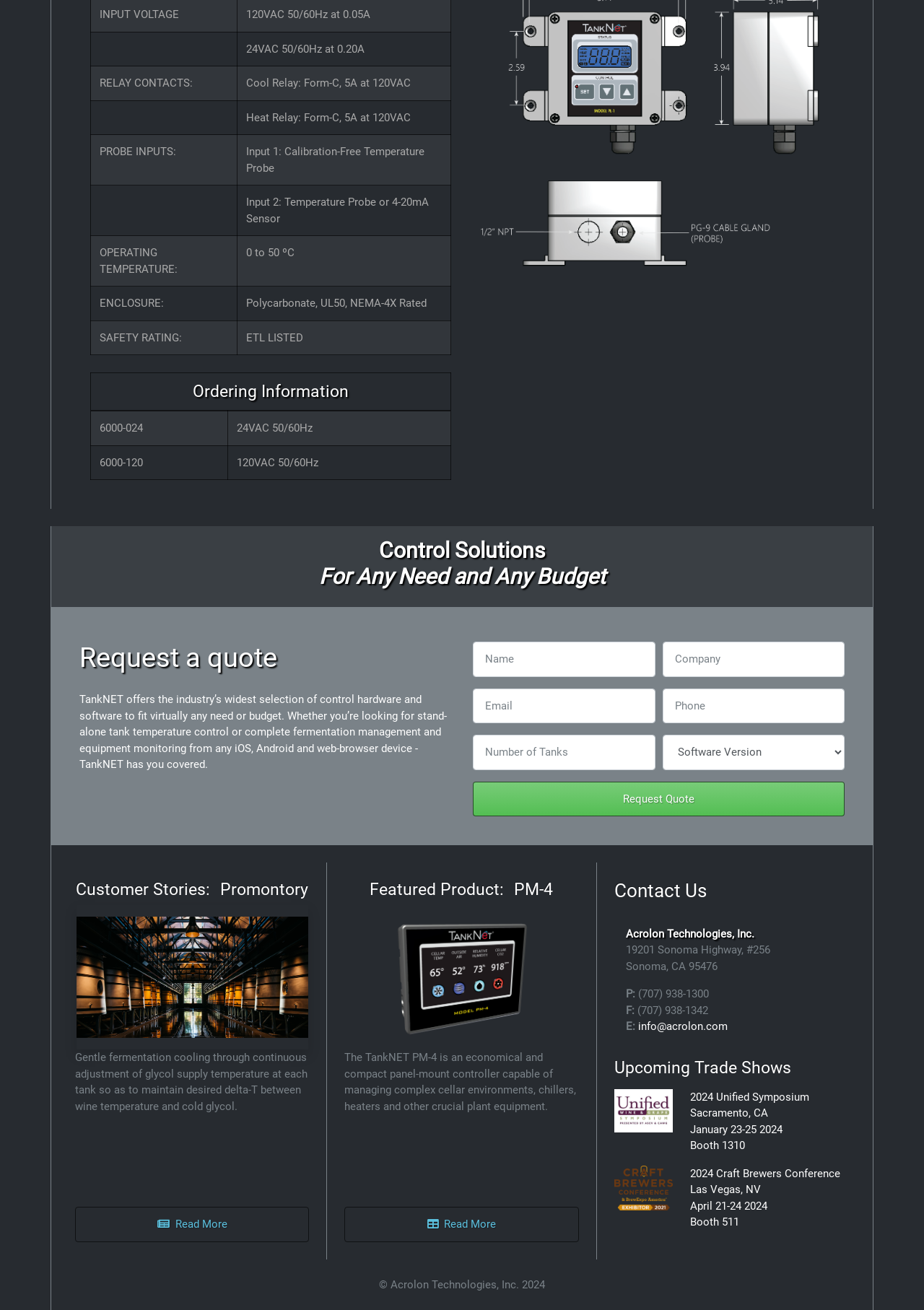Using the information from the screenshot, answer the following question thoroughly:
What is the company name of the contact information?

I found the answer by looking at the 'Contact Us' section, which is located at the bottom of the webpage. The company name is 'Acrolon Technologies, Inc.'.